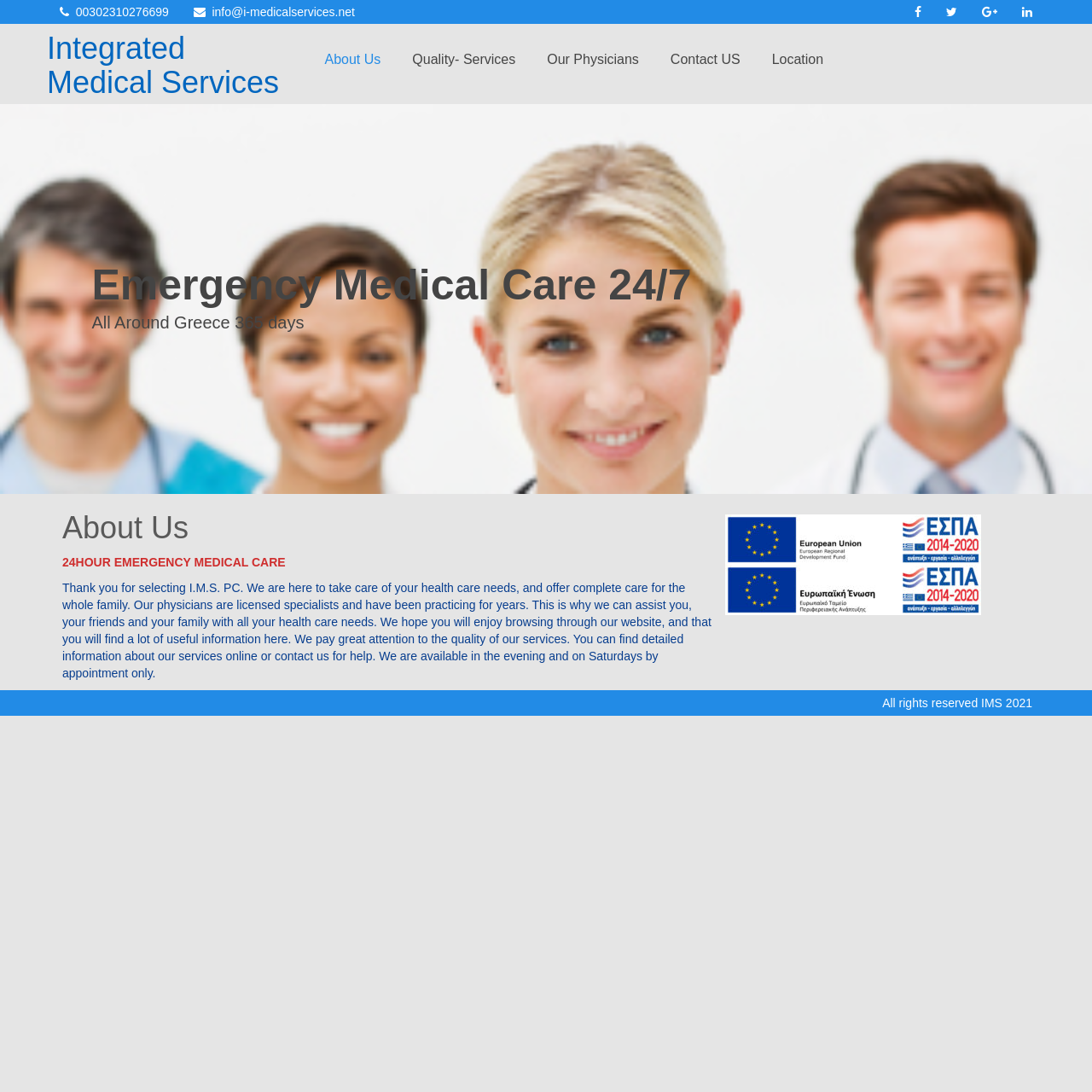Extract the bounding box of the UI element described as: "About Us".

[0.282, 0.026, 0.364, 0.084]